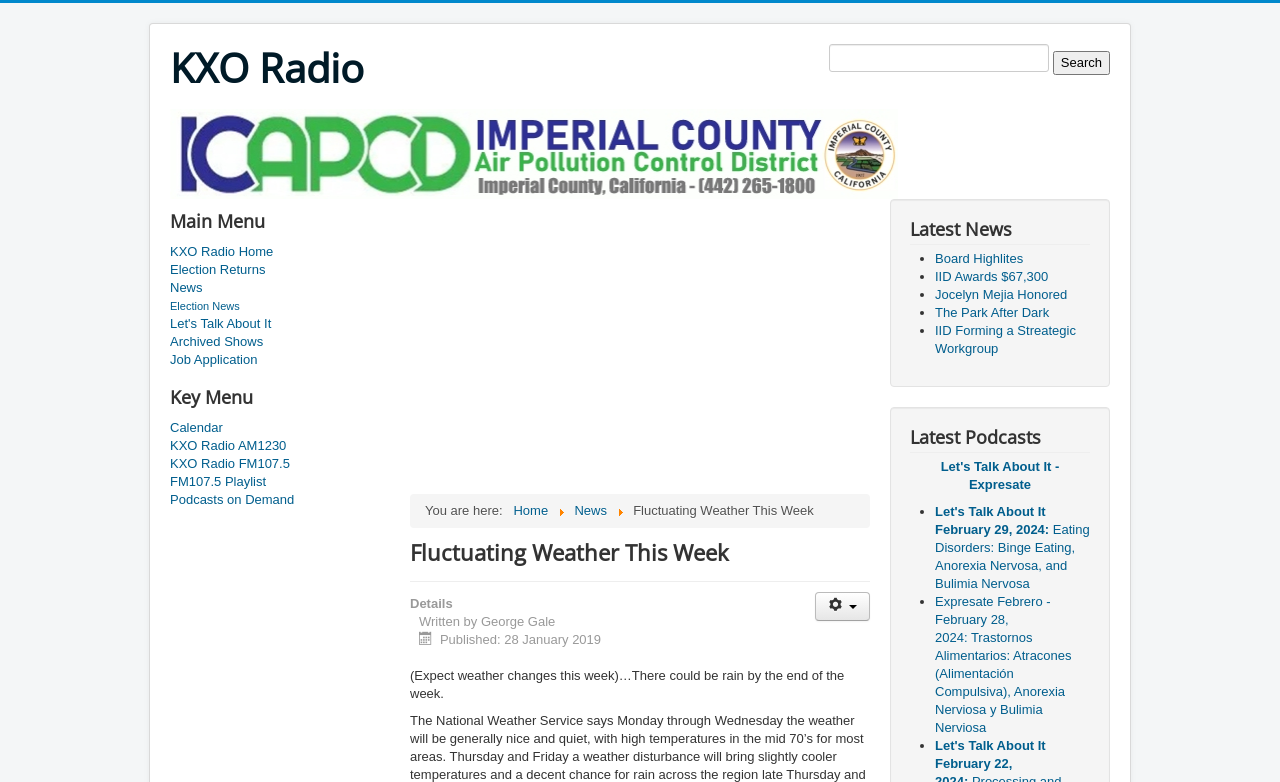Please identify the bounding box coordinates of the clickable element to fulfill the following instruction: "Listen to Let's Talk About It podcast". The coordinates should be four float numbers between 0 and 1, i.e., [left, top, right, bottom].

[0.735, 0.587, 0.828, 0.629]